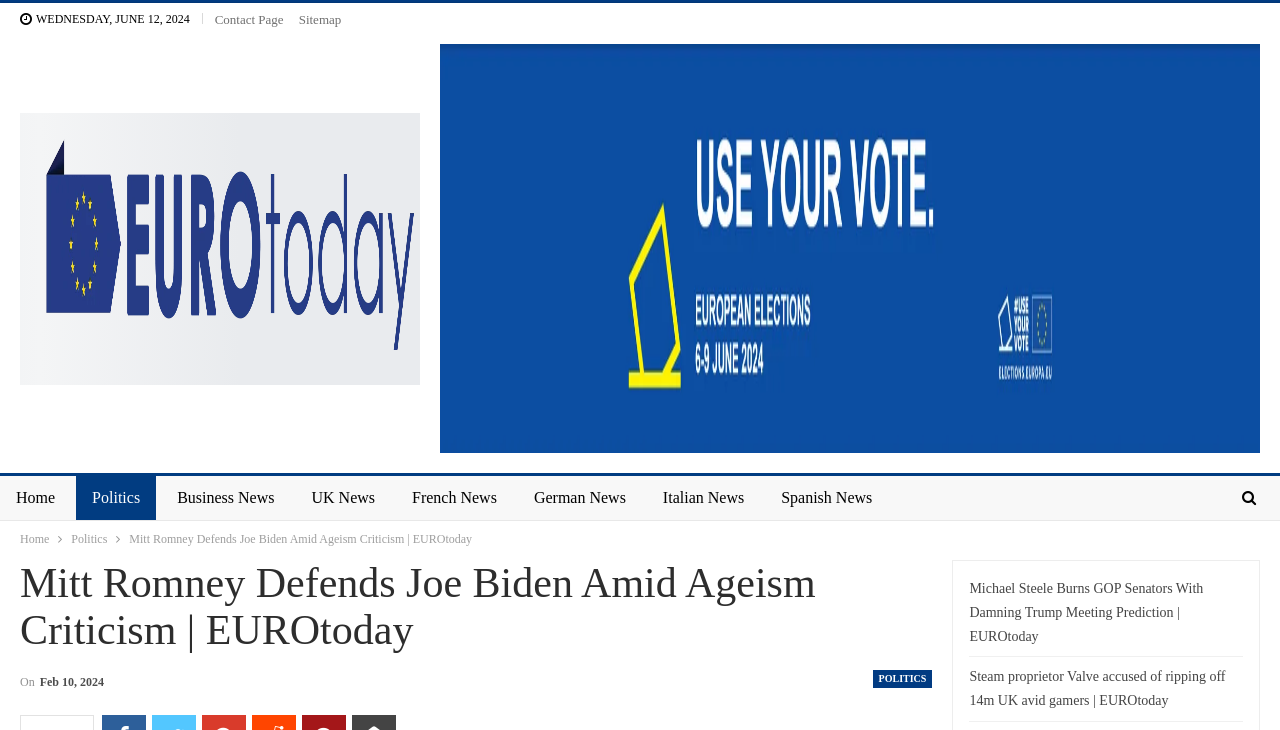Use the information in the screenshot to answer the question comprehensively: What is the name of the news organization?

I found the name of the news organization by looking at the top-left corner of the webpage, where I saw a link element with the content 'EUROtoday'.